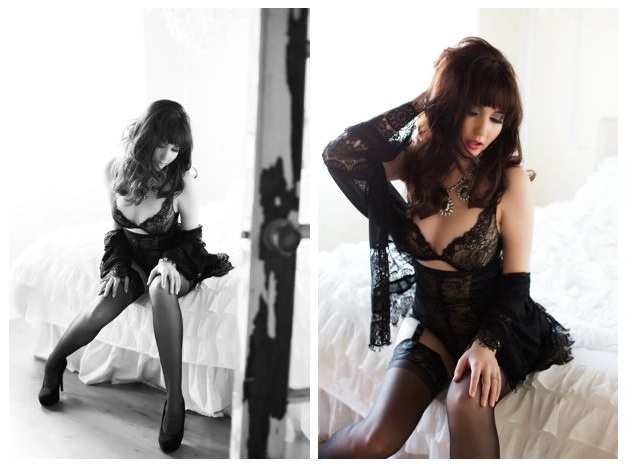Explain the image with as much detail as possible.

The image features a striking boudoir photography session showcasing a woman exuding confidence and elegance. Captured in two alluring poses, she wears a delicate black lace lingerie set paired with sheer stockings and high heels, creating an atmosphere of intimacy and sensuality. The soft, natural light filters through the room, highlighting the textures of her outfit and the delicate details of her pose. 

In the left frame, she sits gracefully on a bed, gazing down, her posture conveying both contemplative beauty and vulnerability. The right frame captures her in a more playful moment, with one hand elegantly brushing through her hair, accentuating her allure. This imagery embodies the ethos of boudoir photography: empowering women to embrace their inner beauty and showcase their femininity. At Le Boudoir Studio, such moments are not just photographs; they are affirmations of self-expression and celebration of womanhood, as reflected in the inviting narrative surrounding this art form.